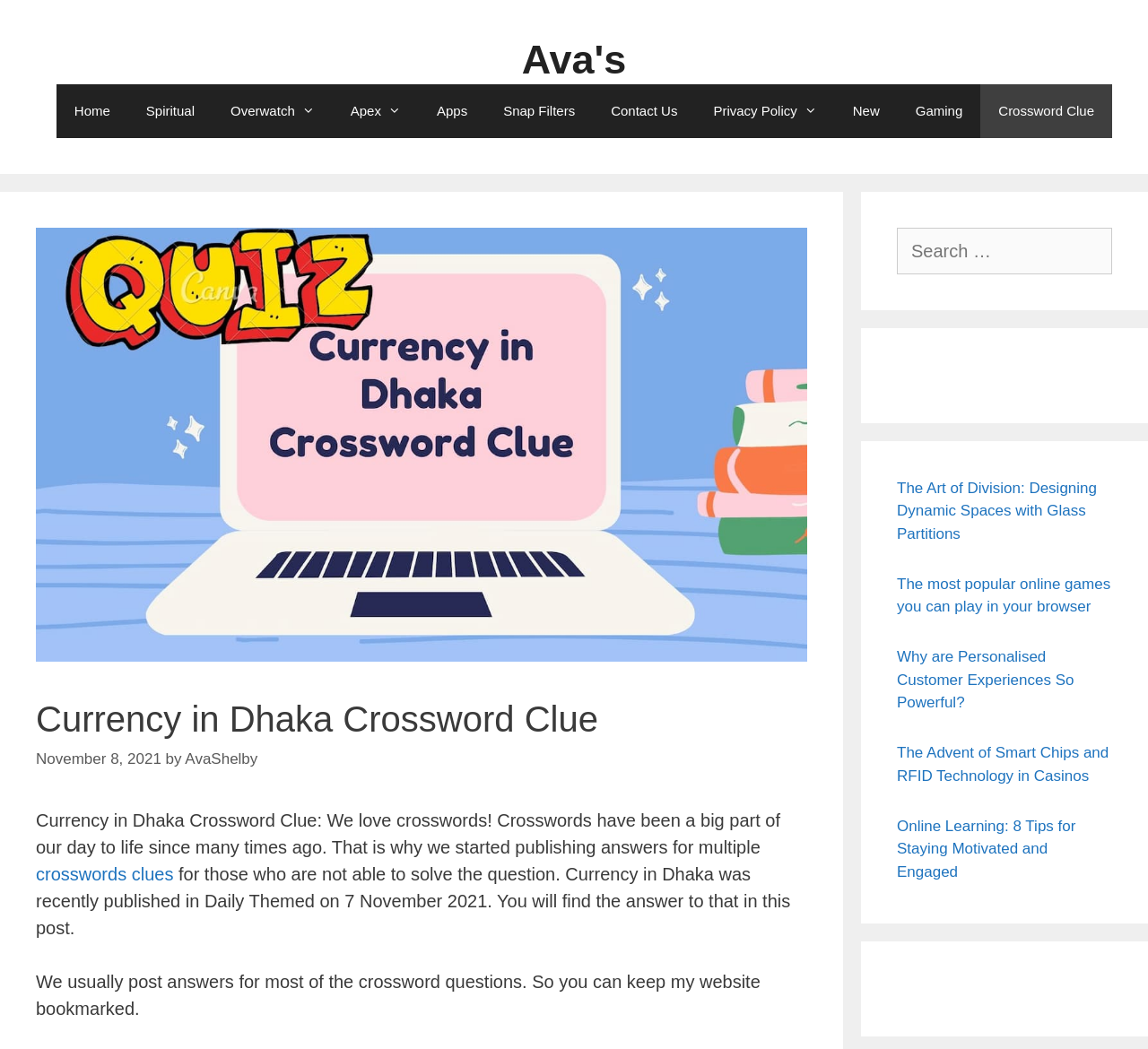Using the format (top-left x, top-left y, bottom-right x, bottom-right y), and given the element description, identify the bounding box coordinates within the screenshot: coolaroo pet bed replacement cover

None